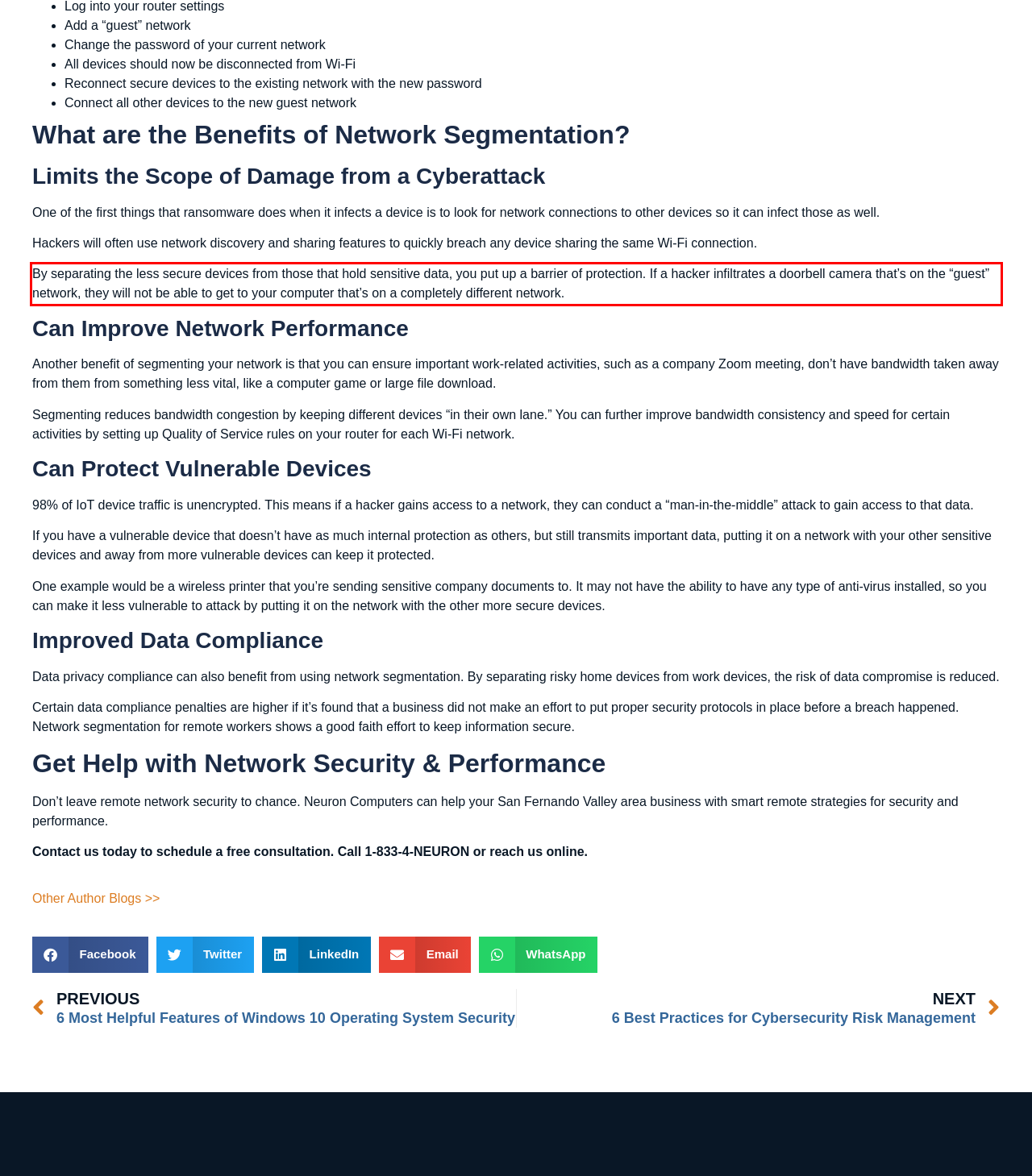The screenshot you have been given contains a UI element surrounded by a red rectangle. Use OCR to read and extract the text inside this red rectangle.

By separating the less secure devices from those that hold sensitive data, you put up a barrier of protection. If a hacker infiltrates a doorbell camera that’s on the “guest” network, they will not be able to get to your computer that’s on a completely different network.